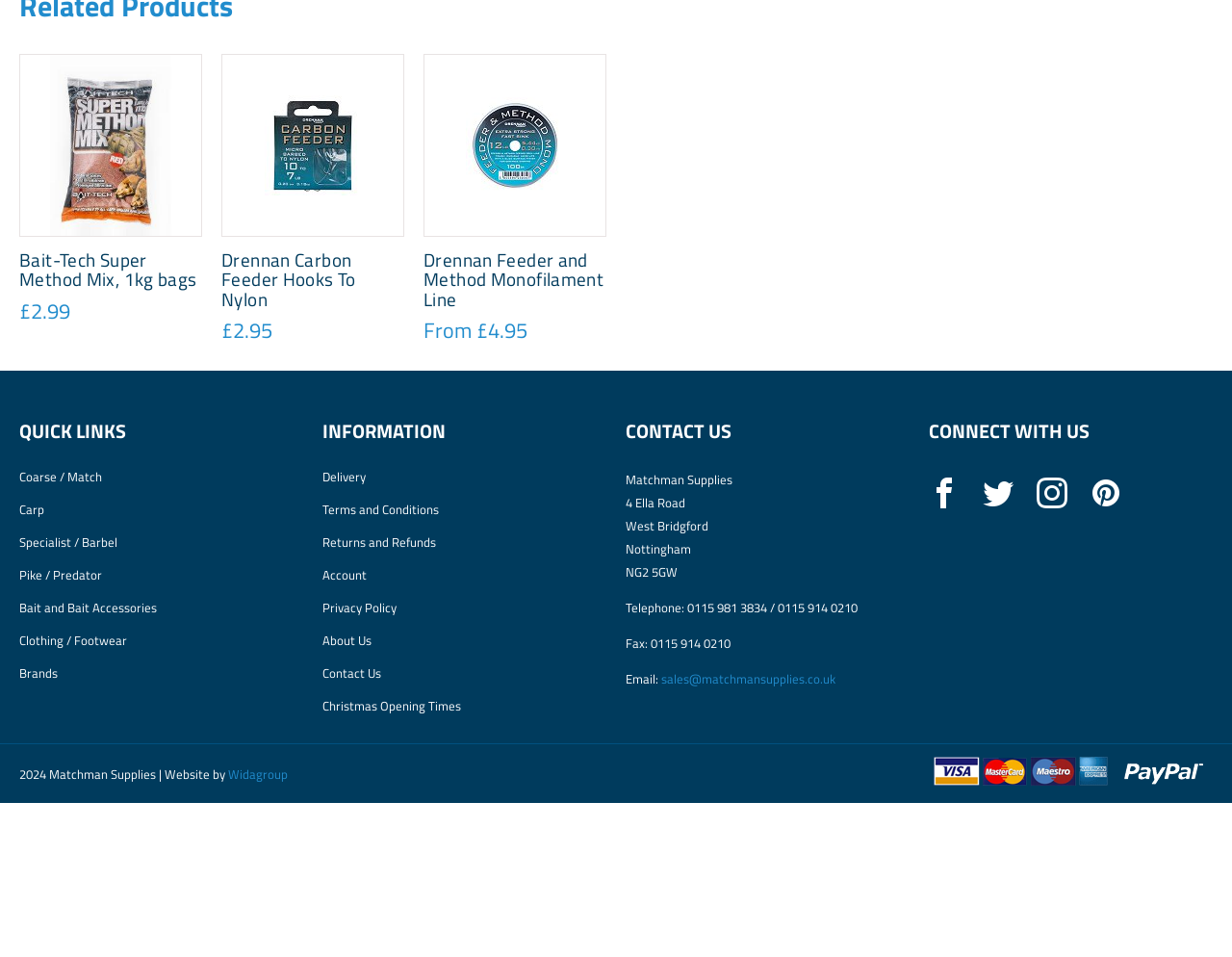Given the description: "Bait and Bait Accessories", determine the bounding box coordinates of the UI element. The coordinates should be formatted as four float numbers between 0 and 1, [left, top, right, bottom].

[0.016, 0.785, 0.127, 0.805]